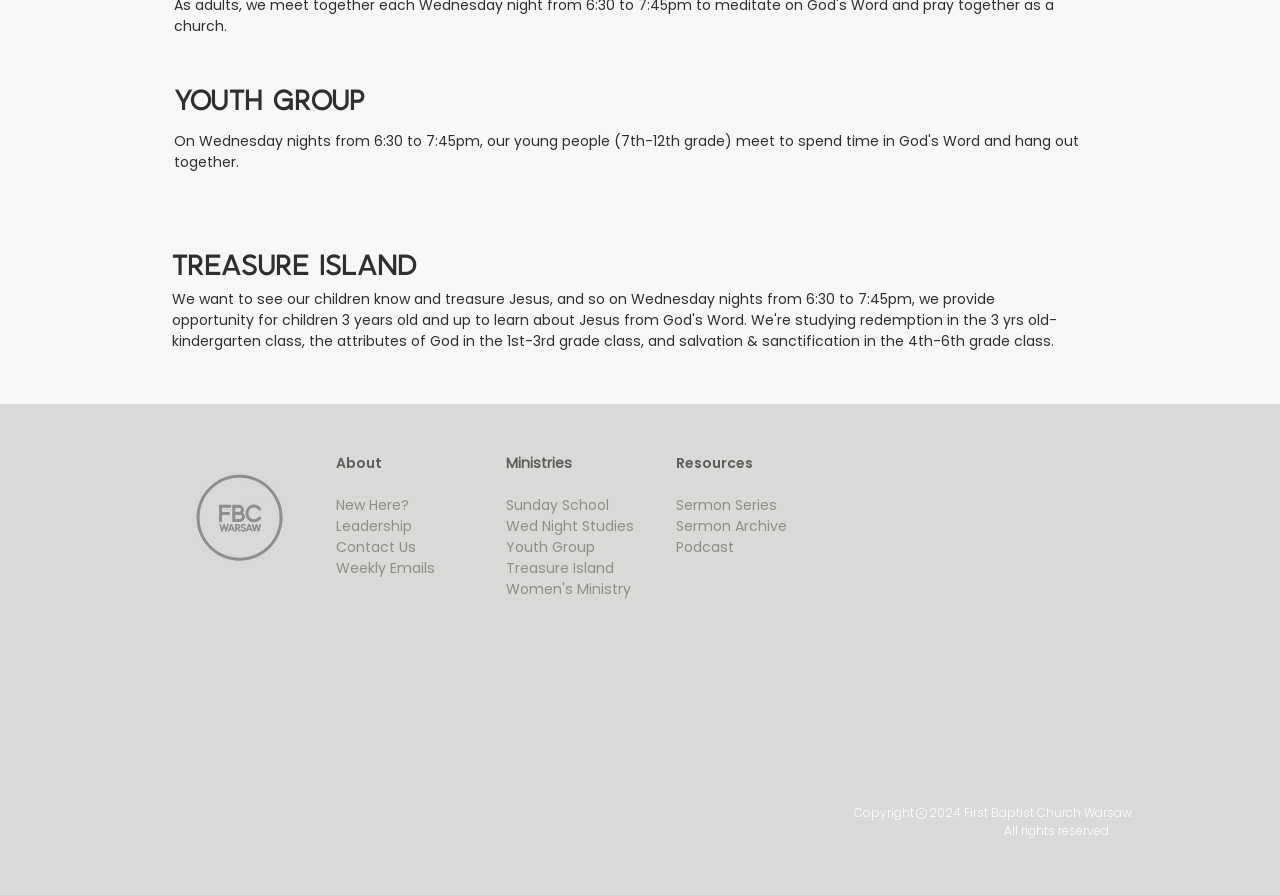What type of content is available in the 'Resources' section?
Please answer the question as detailed as possible.

I found the type of content available in the 'Resources' section by looking at the links under the 'Resources' heading, which include 'Sermon Series', 'Sermon Archive', and 'Podcast'.